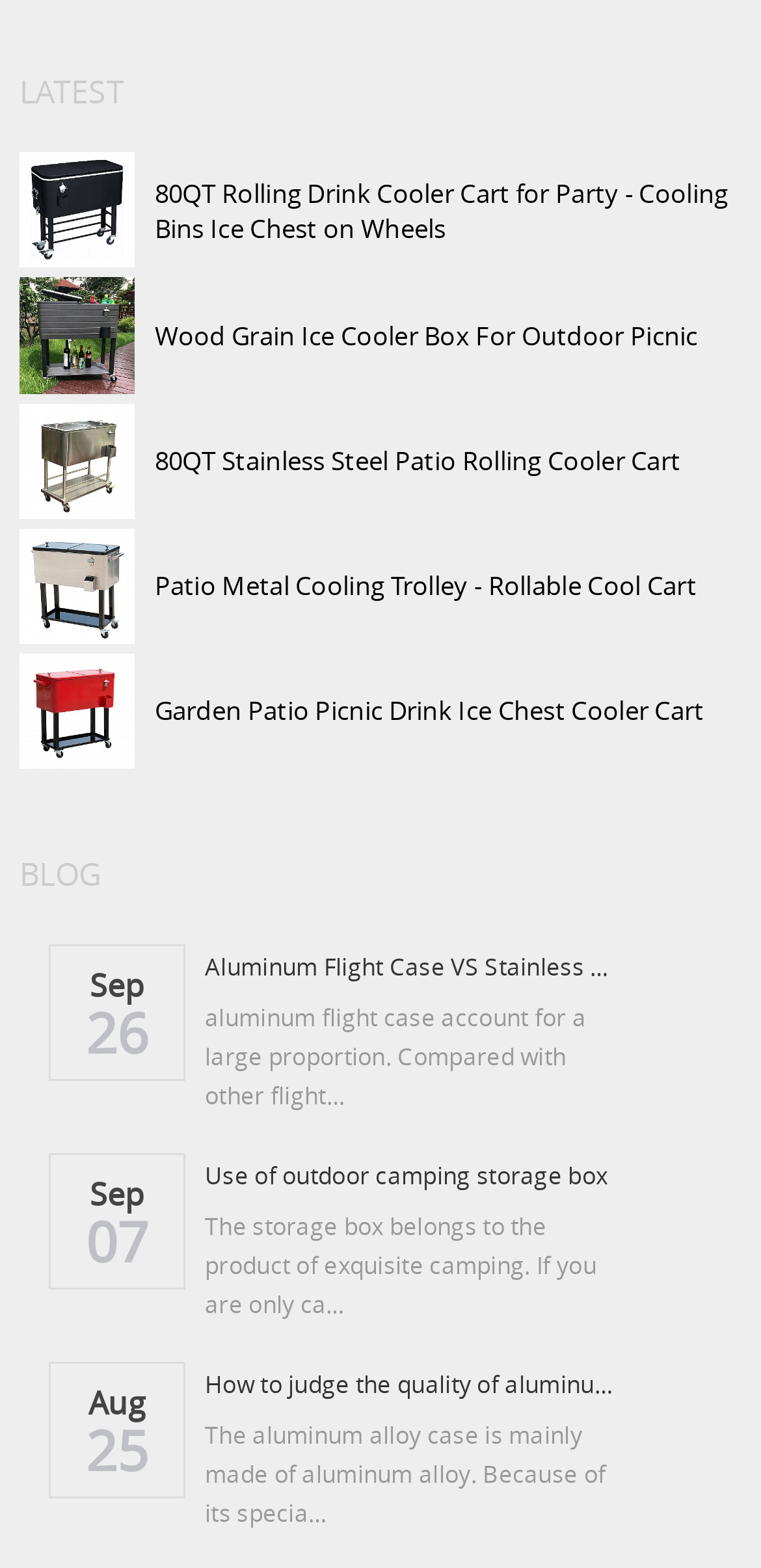Provide a brief response to the question using a single word or phrase: 
How many products are shown on the page?

5